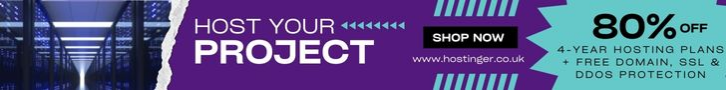What is included in the 4-year hosting plan?
Look at the webpage screenshot and answer the question with a detailed explanation.

The banner details the features of the 4-year hosting plan, which includes a free domain, SSL certificate, and DDoS protection, appealing to users looking for comprehensive online security and hosting features.